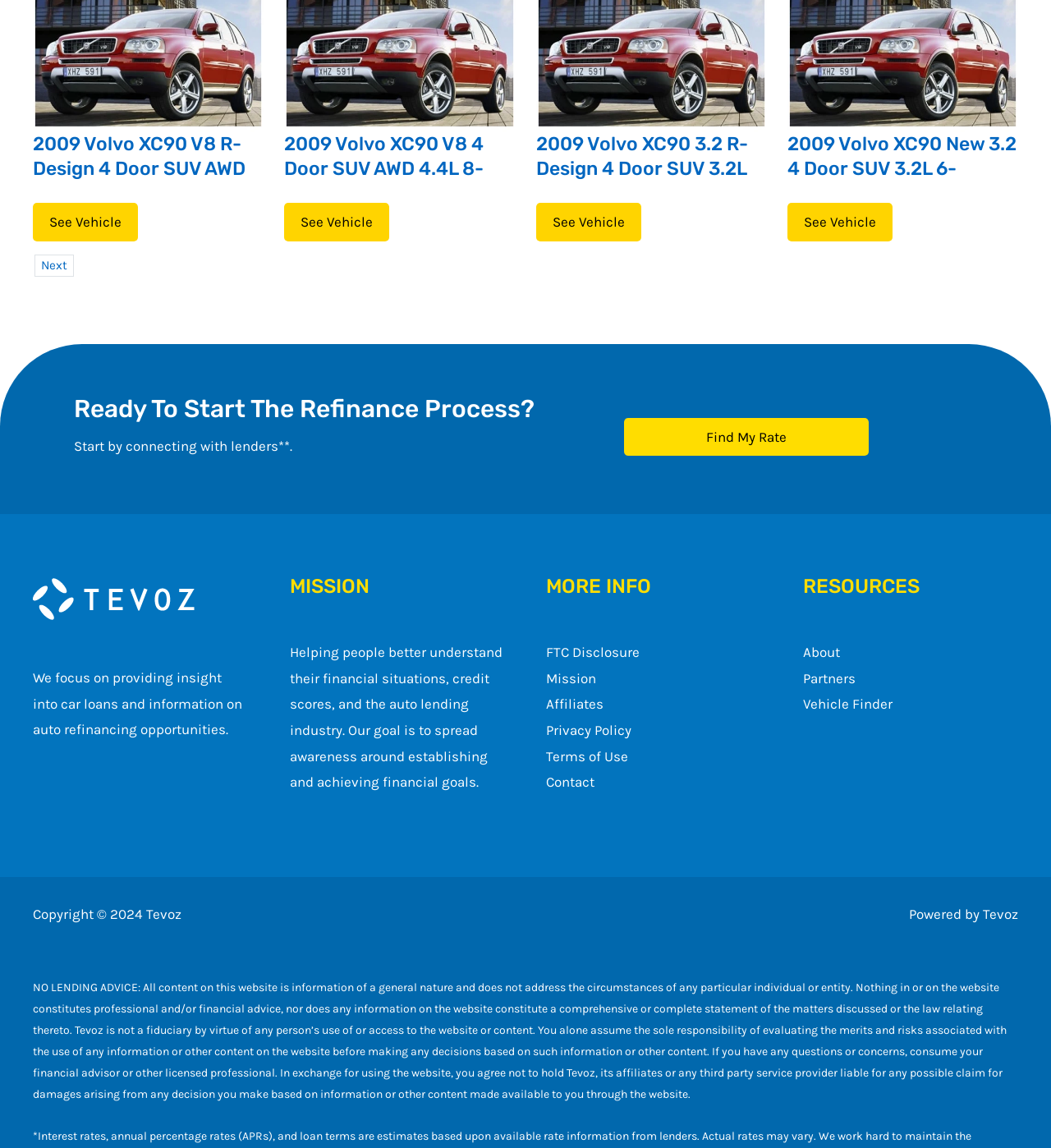Find the bounding box coordinates of the element's region that should be clicked in order to follow the given instruction: "Find my rate". The coordinates should consist of four float numbers between 0 and 1, i.e., [left, top, right, bottom].

[0.593, 0.364, 0.826, 0.397]